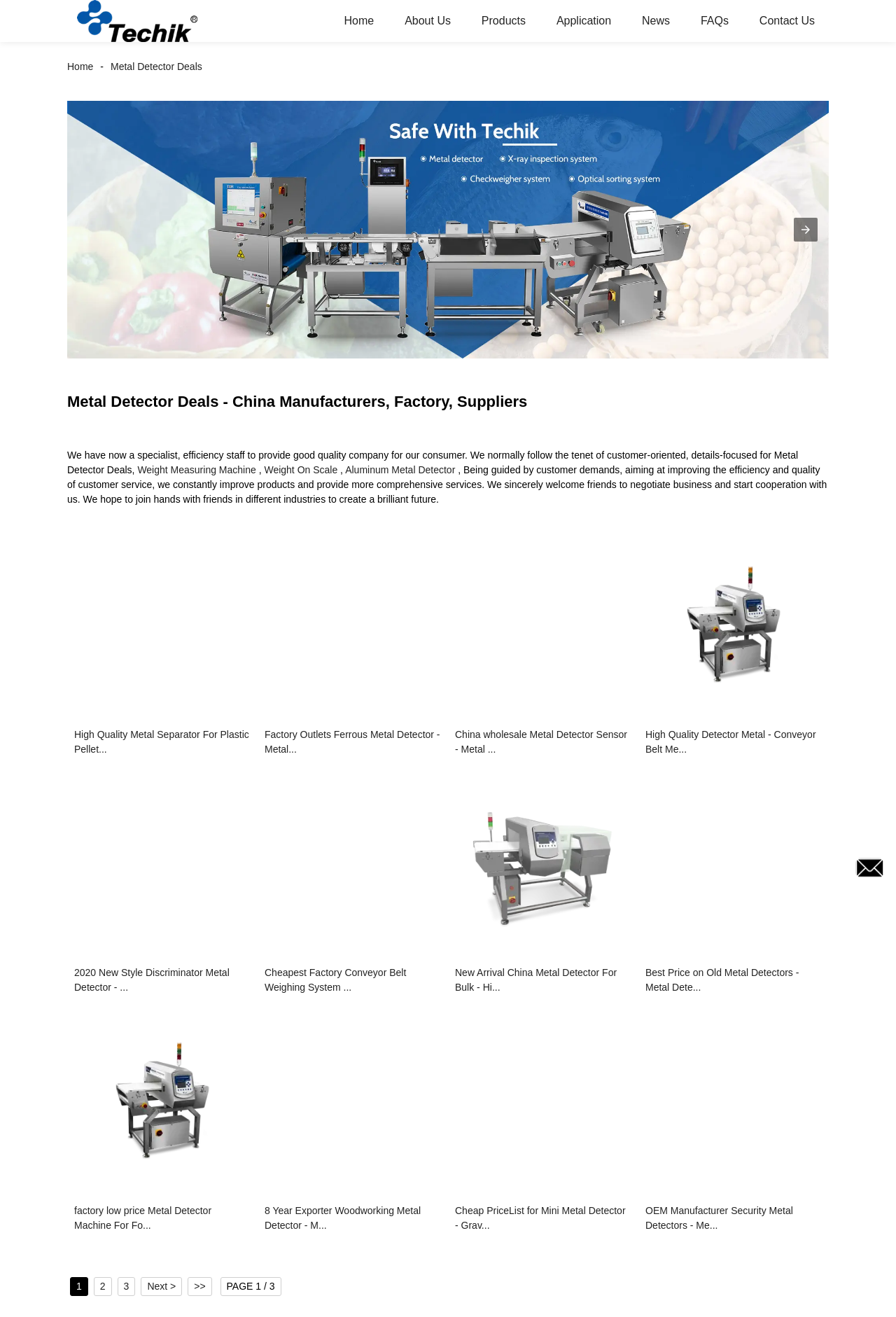Pinpoint the bounding box coordinates of the element to be clicked to execute the instruction: "View the 'Metal Detector Deals' product".

[0.116, 0.046, 0.233, 0.055]